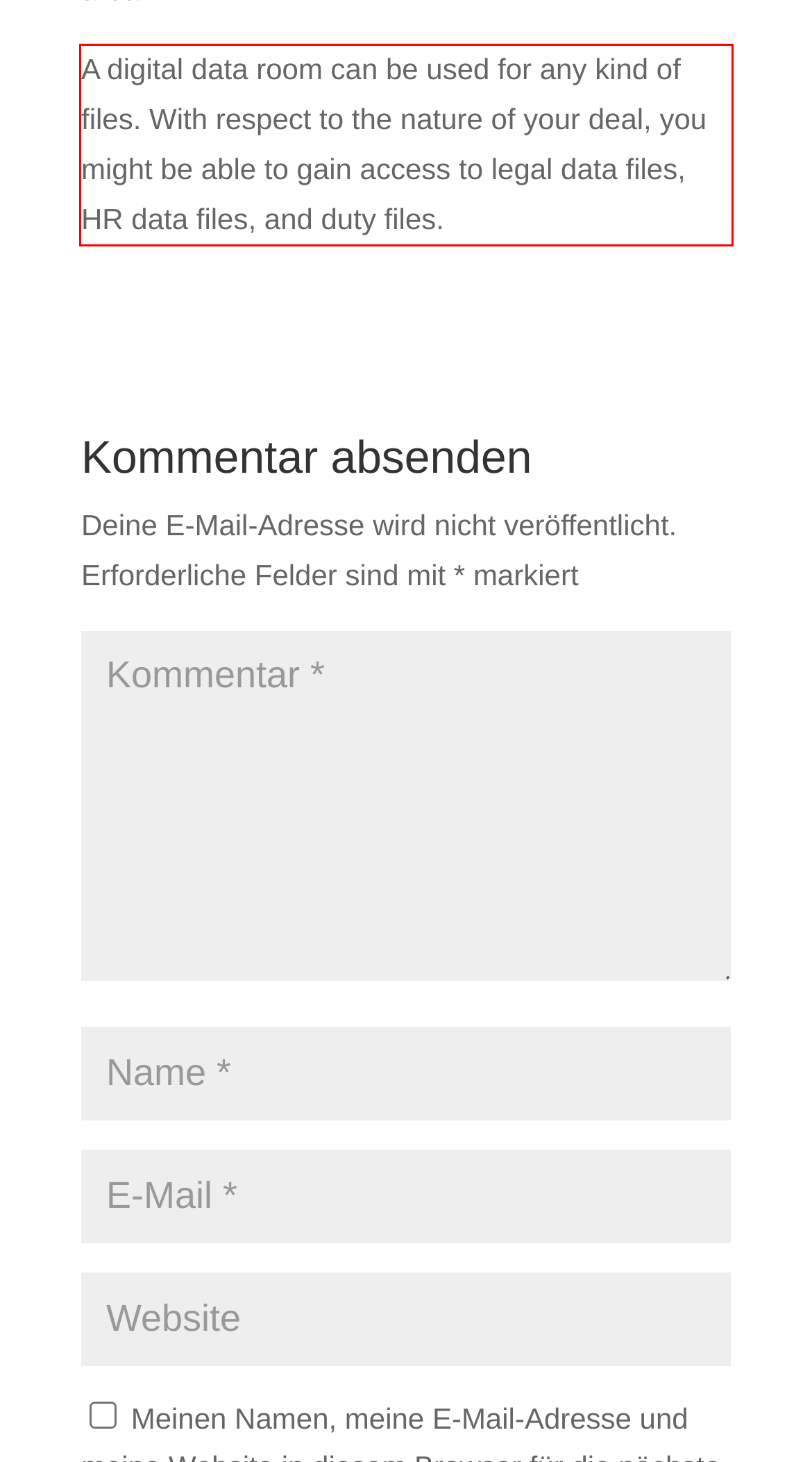Given the screenshot of a webpage, identify the red rectangle bounding box and recognize the text content inside it, generating the extracted text.

A digital data room can be used for any kind of files. With respect to the nature of your deal, you might be able to gain access to legal data files, HR data files, and duty files.